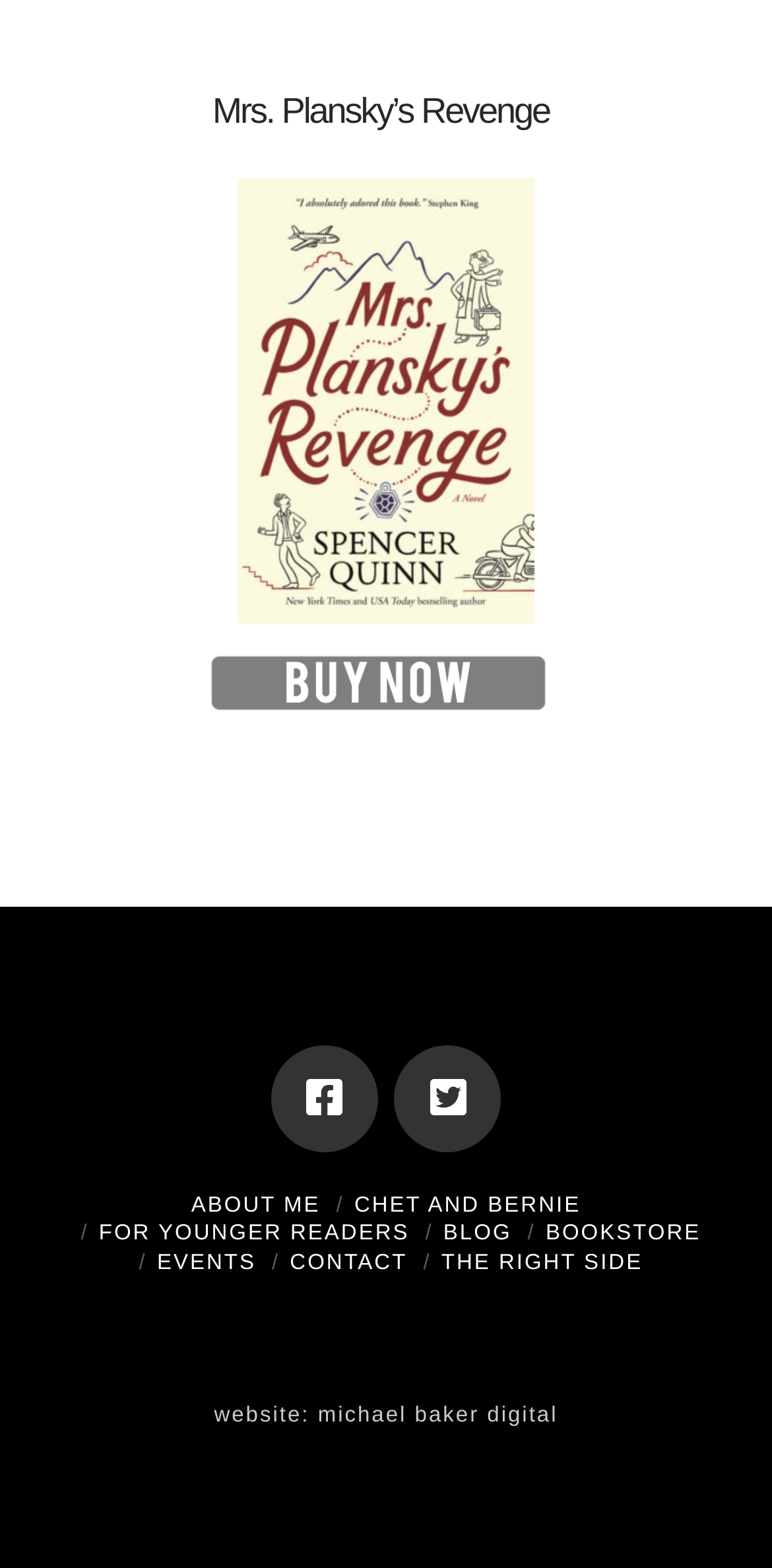How many navigation links are there?
Offer a detailed and full explanation in response to the question.

There are eight navigation links at the bottom of the page, including 'ABOUT ME', 'CHET AND BERNIE', 'FOR YOUNGER READERS', 'BLOG', 'BOOKSTORE', 'EVENTS', 'CONTACT', and 'THE RIGHT SIDE'.